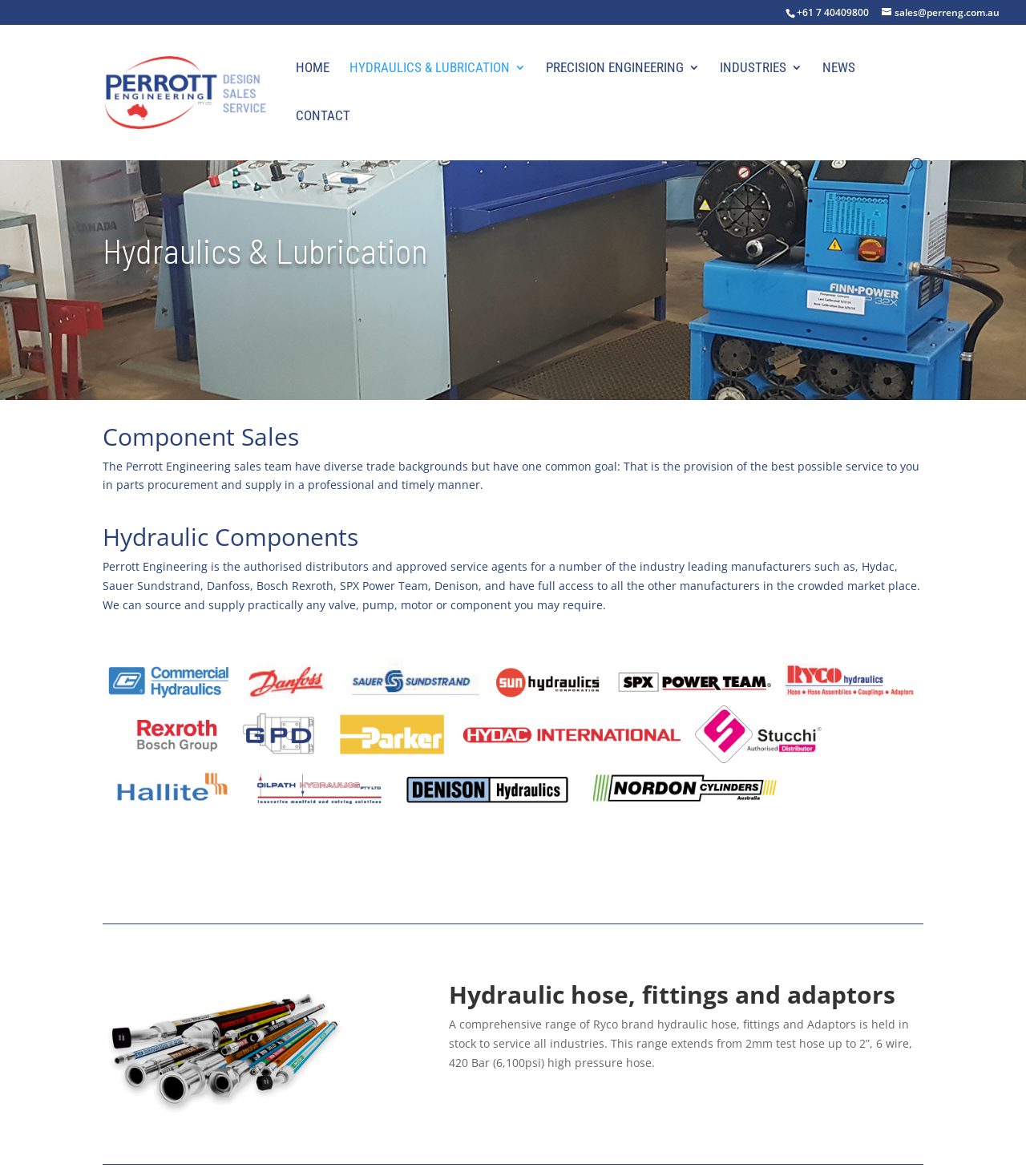Pinpoint the bounding box coordinates for the area that should be clicked to perform the following instruction: "Go to home page".

[0.288, 0.052, 0.321, 0.093]